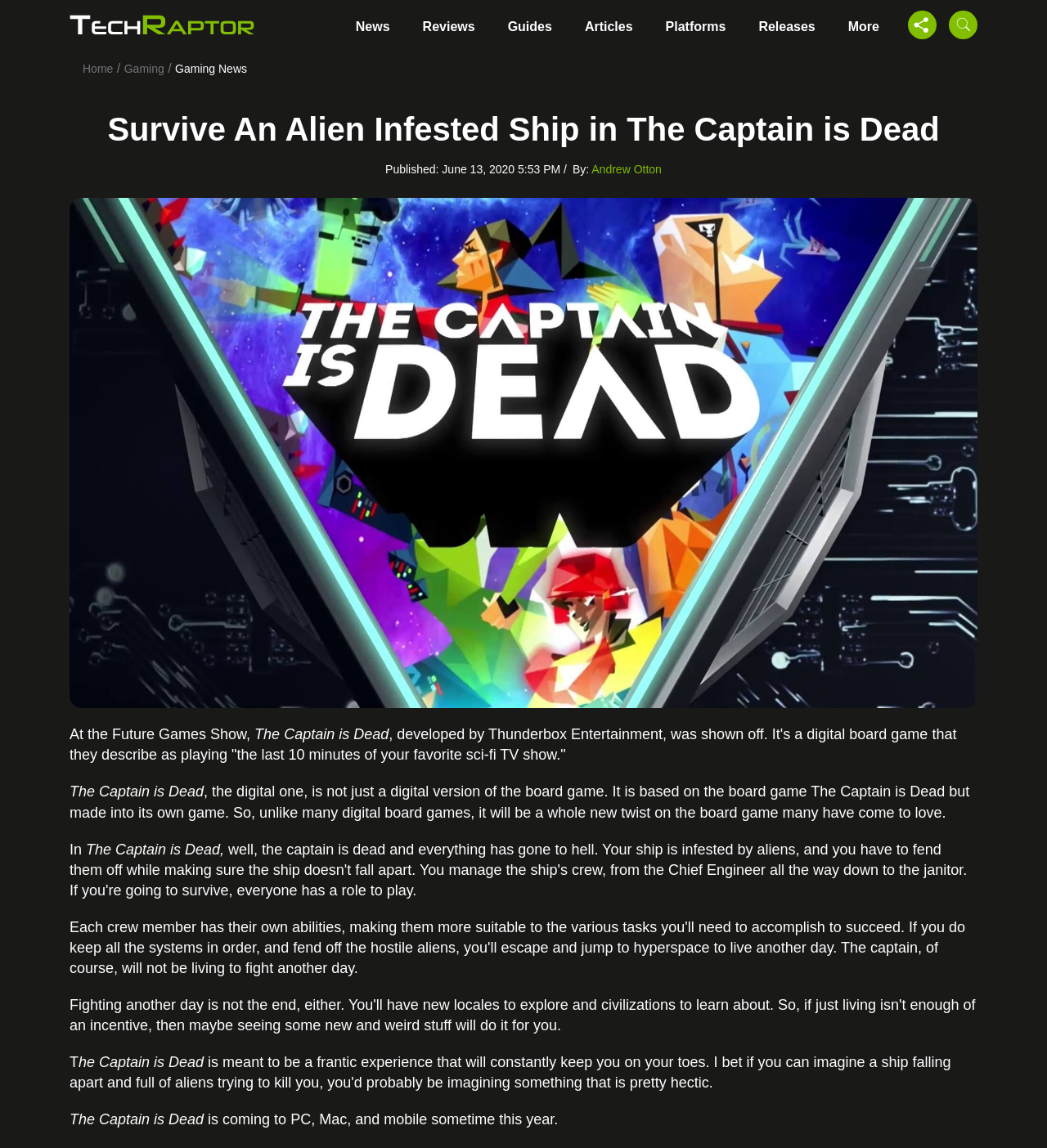Could you provide the bounding box coordinates for the portion of the screen to click to complete this instruction: "Search for something"?

[0.906, 0.009, 0.934, 0.034]